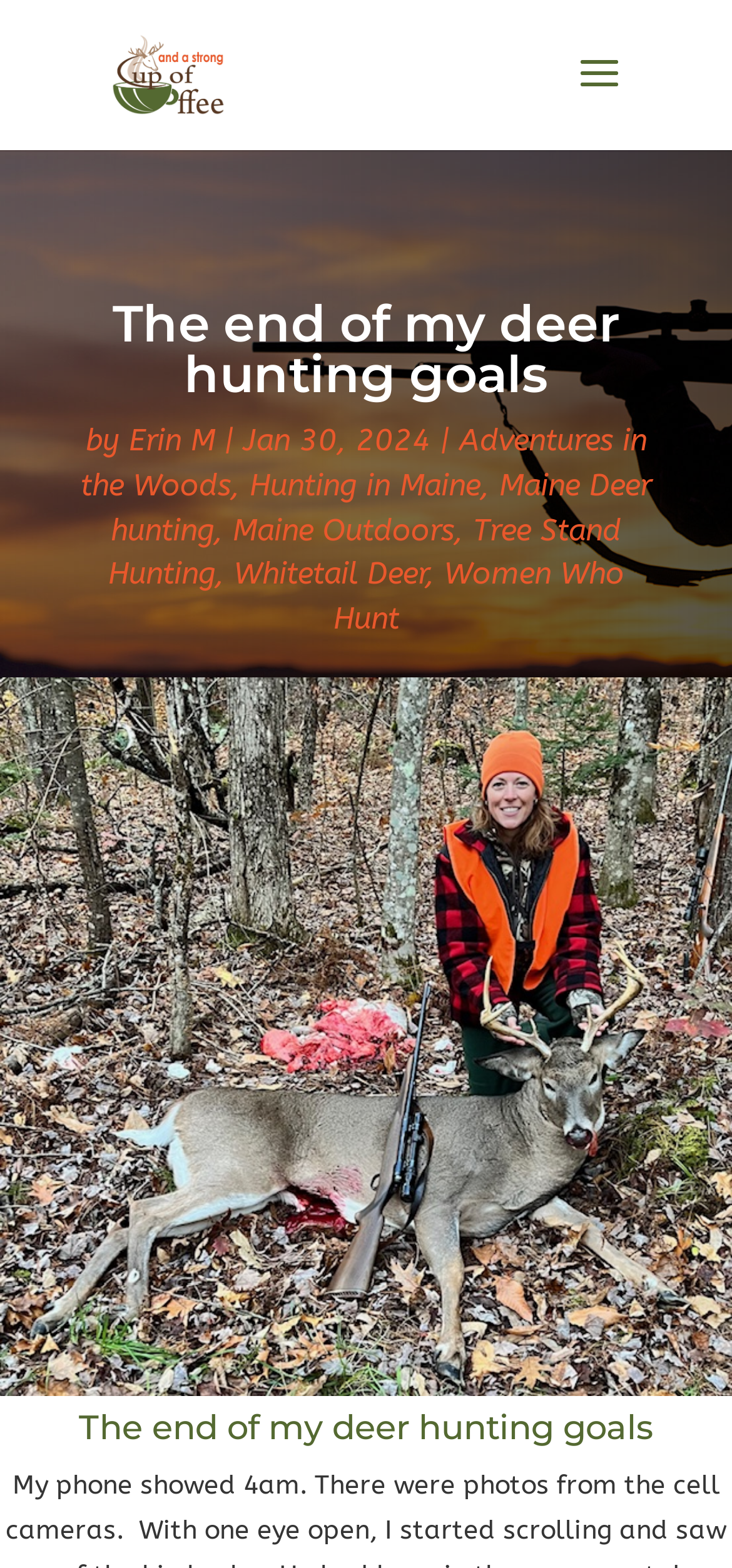From the webpage screenshot, predict the bounding box of the UI element that matches this description: "Adventures in the Woods".

[0.11, 0.269, 0.883, 0.32]